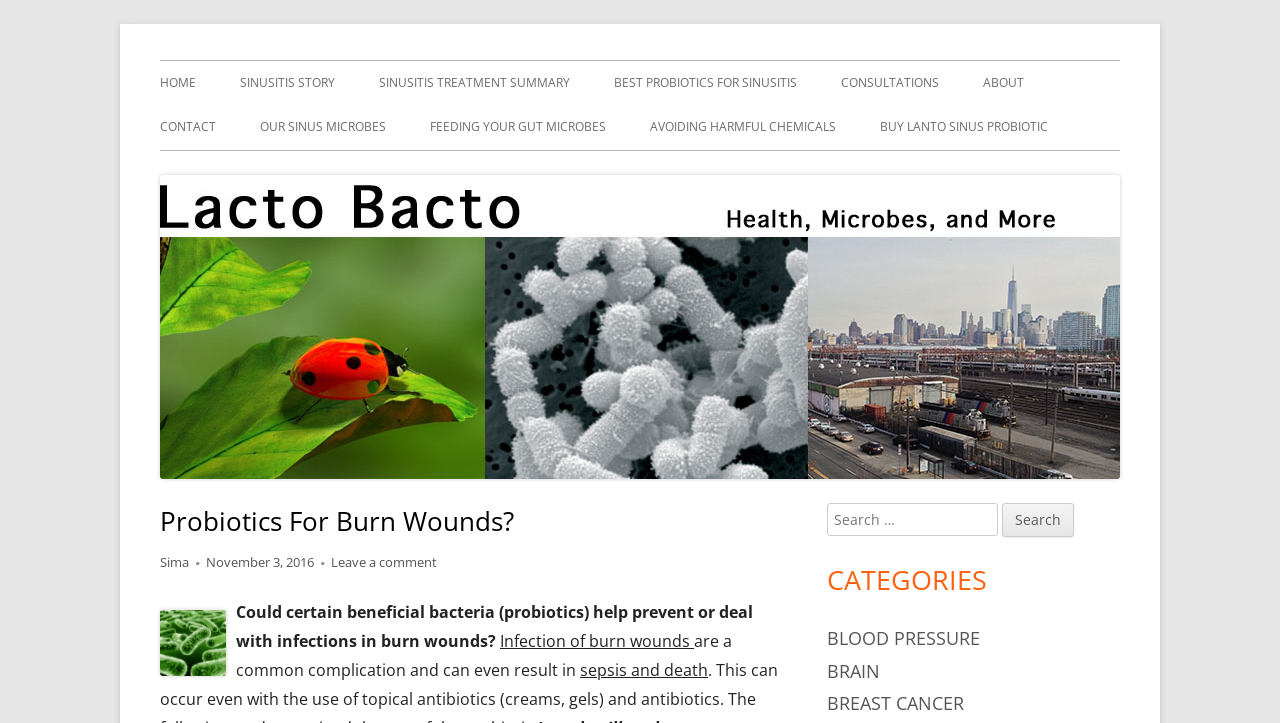What is the purpose of the search box?
Please provide an in-depth and detailed response to the question.

The search box can be found in the sidebar section of the webpage, and its purpose is to allow users to search for specific content within the website.